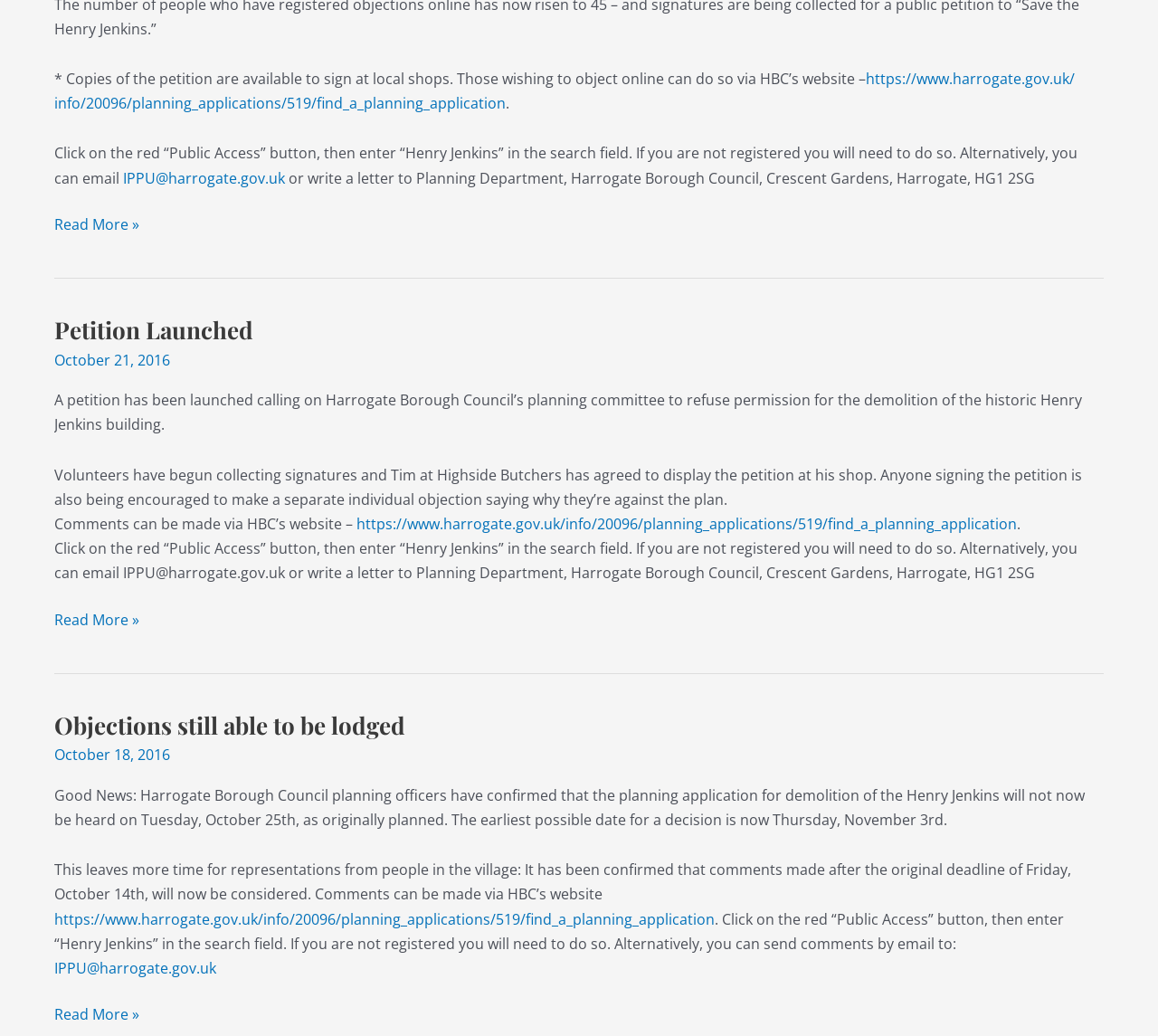Identify the bounding box coordinates of the clickable region necessary to fulfill the following instruction: "Click on the link to email IPPU". The bounding box coordinates should be four float numbers between 0 and 1, i.e., [left, top, right, bottom].

[0.106, 0.162, 0.246, 0.181]